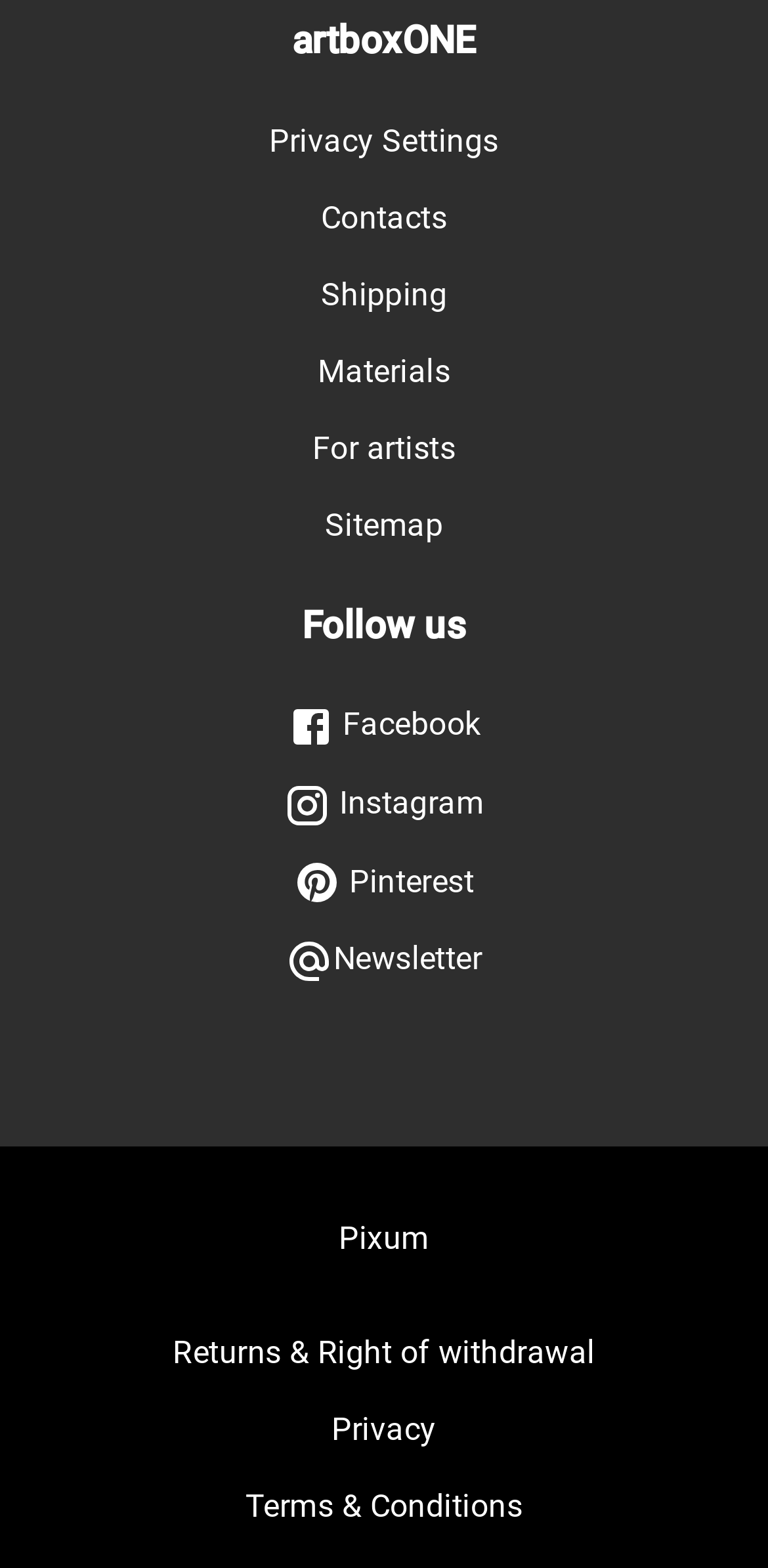Please locate the bounding box coordinates of the element's region that needs to be clicked to follow the instruction: "View Facebook page". The bounding box coordinates should be provided as four float numbers between 0 and 1, i.e., [left, top, right, bottom].

None